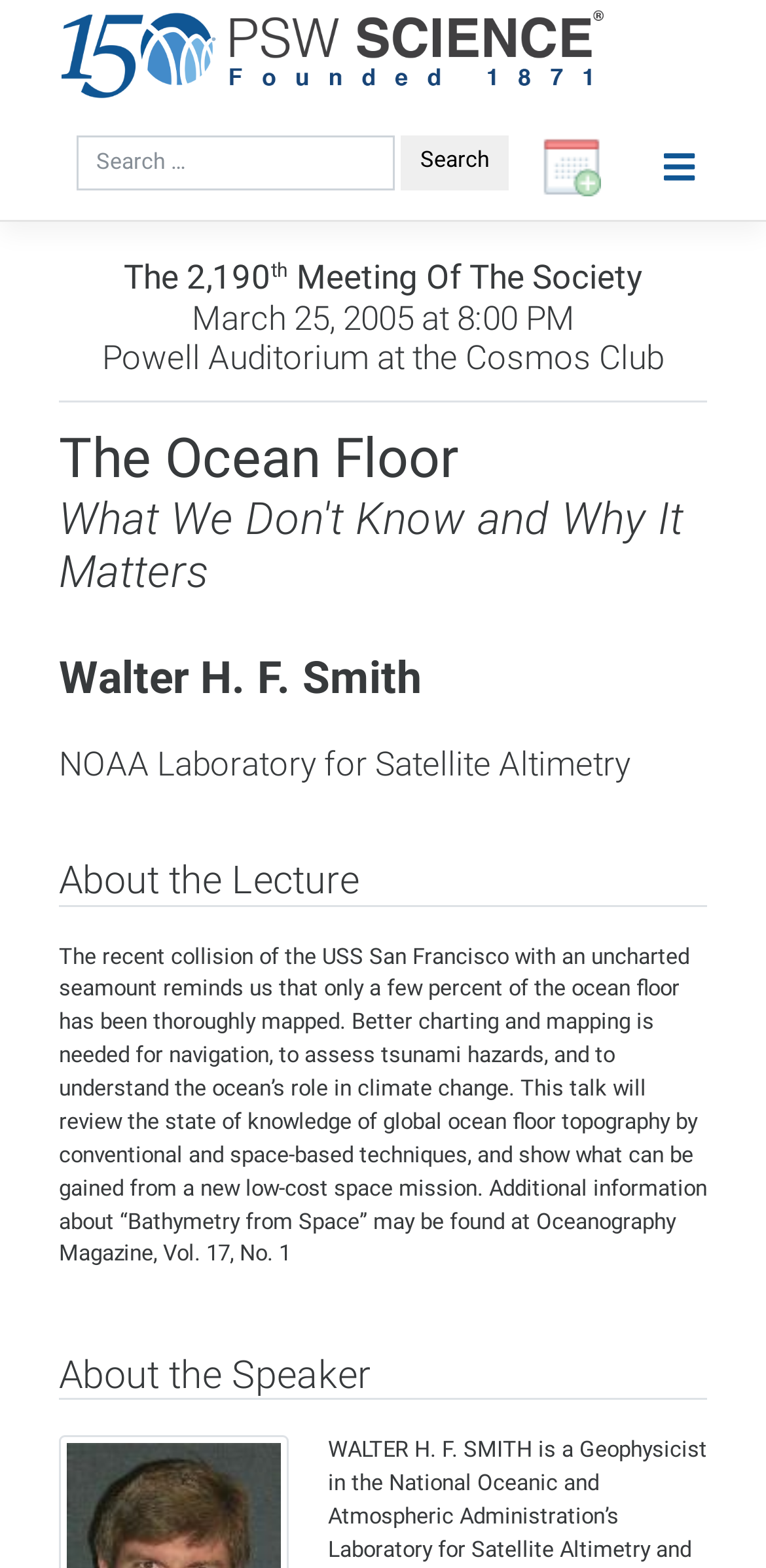What is the text of the webpage's headline?

The Ocean Floor